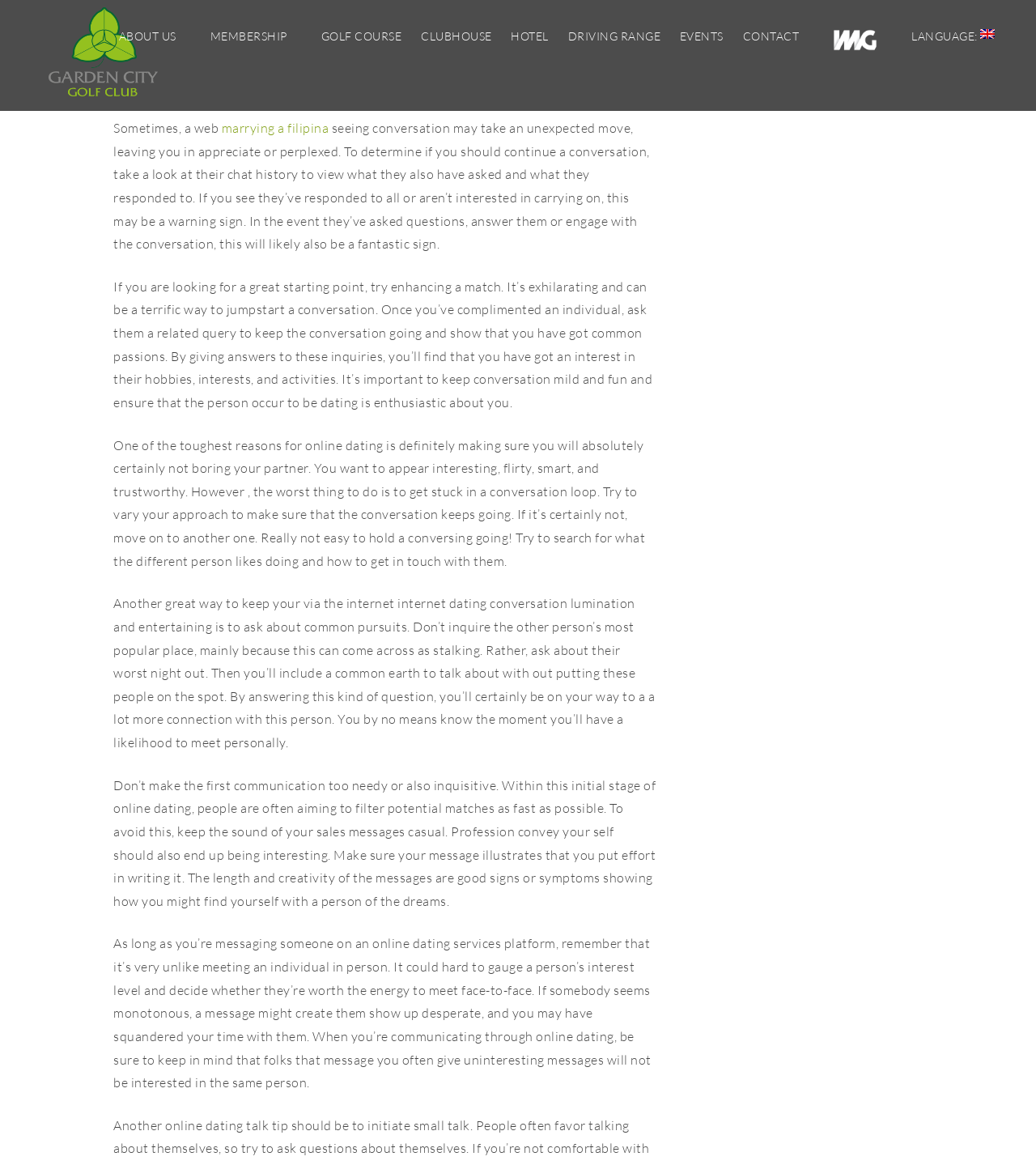Please provide the bounding box coordinate of the region that matches the element description: Reviews. Coordinates should be in the format (top-left x, top-left y, bottom-right x, bottom-right y) and all values should be between 0 and 1.

None